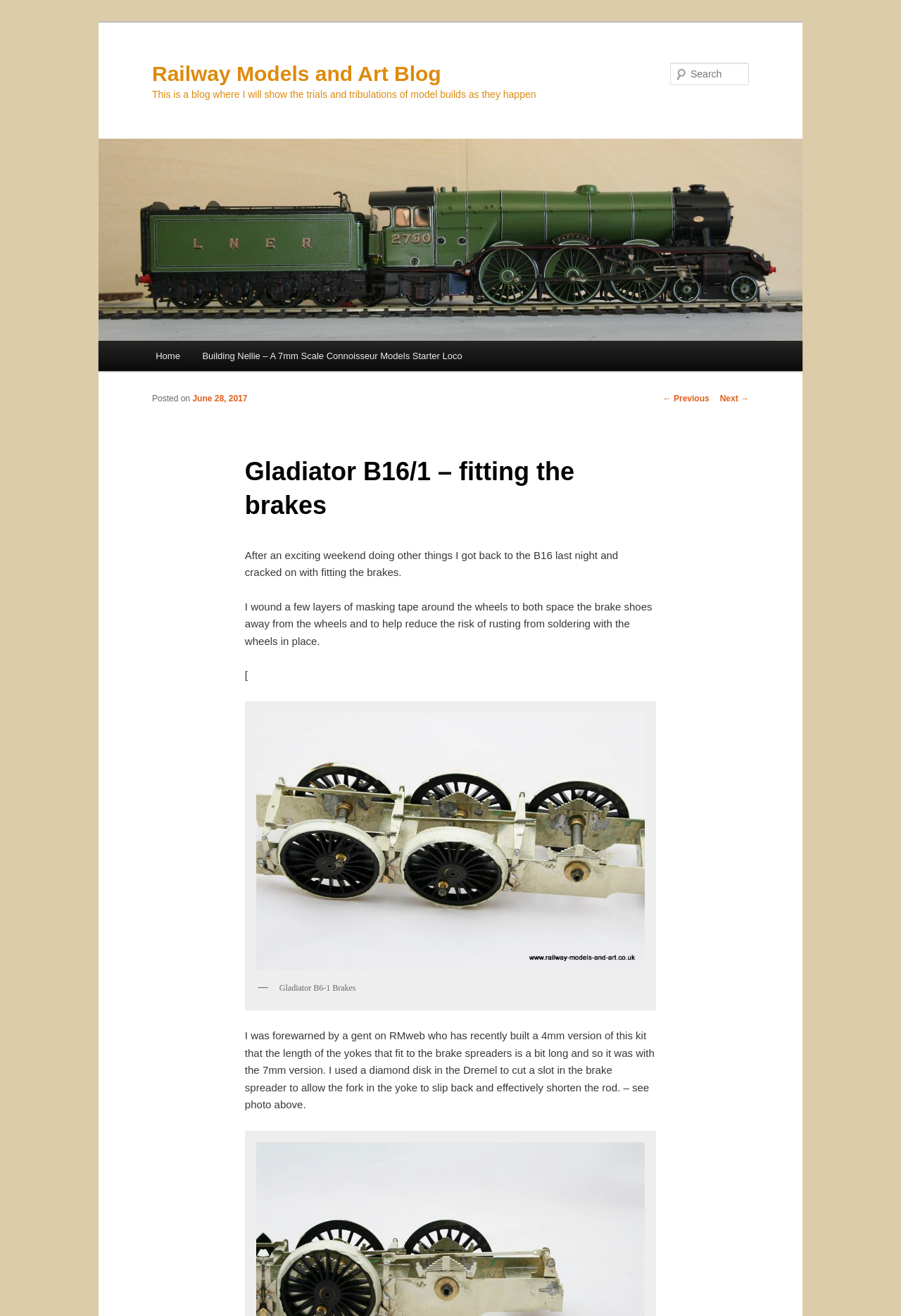How many links are in the main menu?
Based on the visual details in the image, please answer the question thoroughly.

The main menu can be found in the section with the heading 'Main menu'. There are two links in this section, 'Home' and 'Building Nellie – A 7mm Scale Connoisseur Models Starter Loco'.